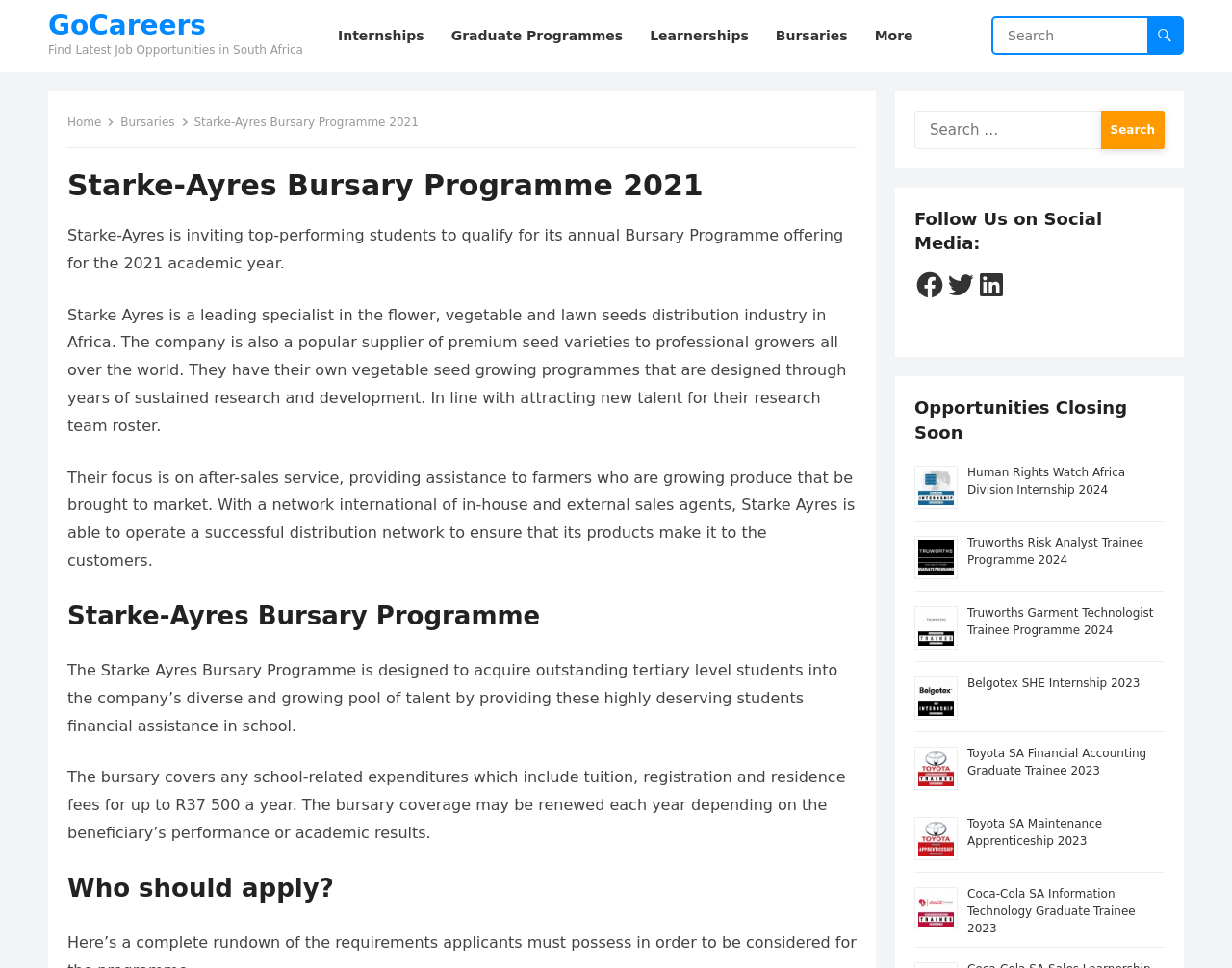Pinpoint the bounding box coordinates of the clickable area necessary to execute the following instruction: "Apply for the Starke-Ayres Bursary Programme". The coordinates should be given as four float numbers between 0 and 1, namely [left, top, right, bottom].

[0.157, 0.119, 0.34, 0.133]